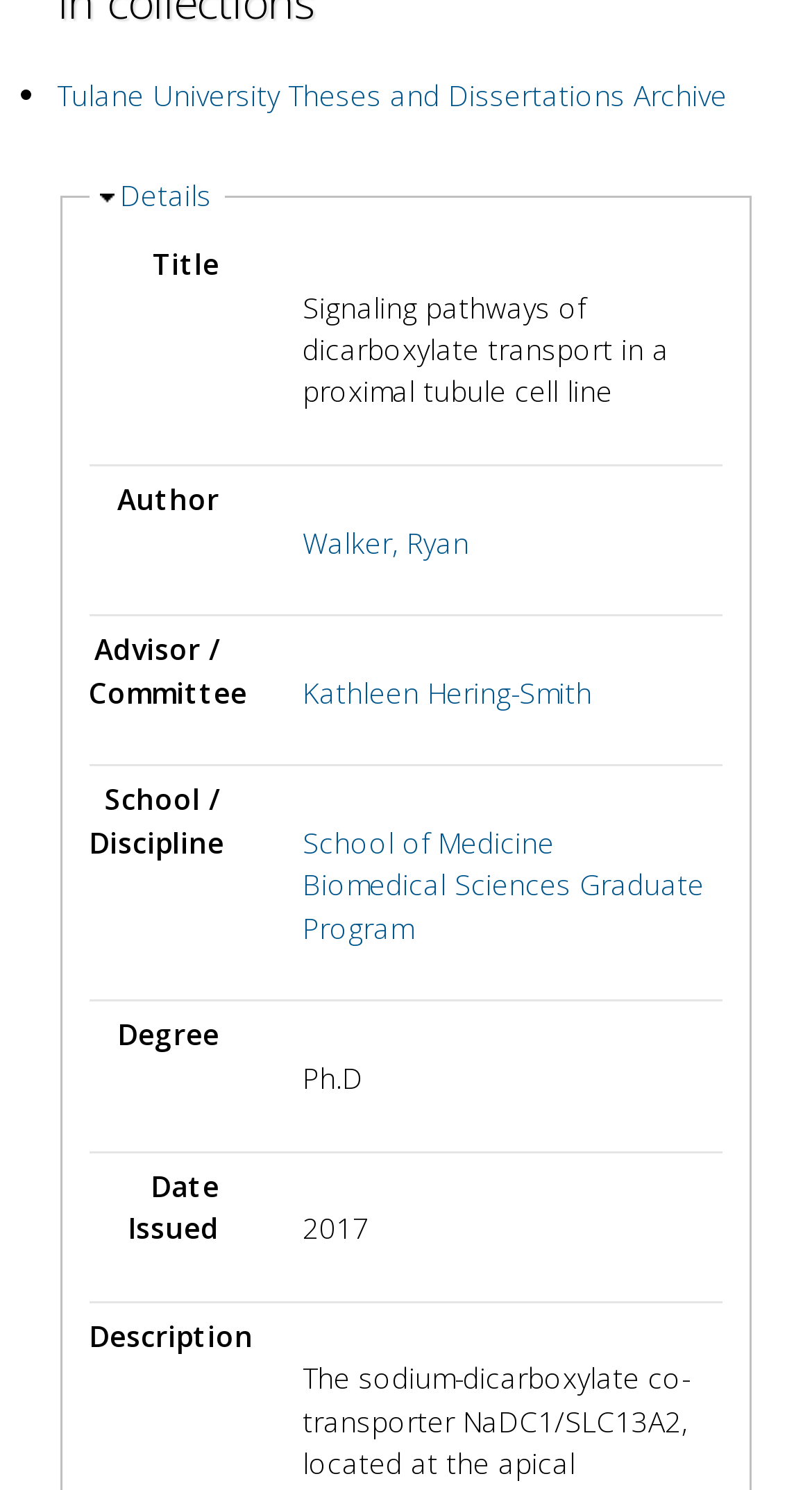Using the description "Hide Details", predict the bounding box of the relevant HTML element.

[0.148, 0.117, 0.26, 0.143]